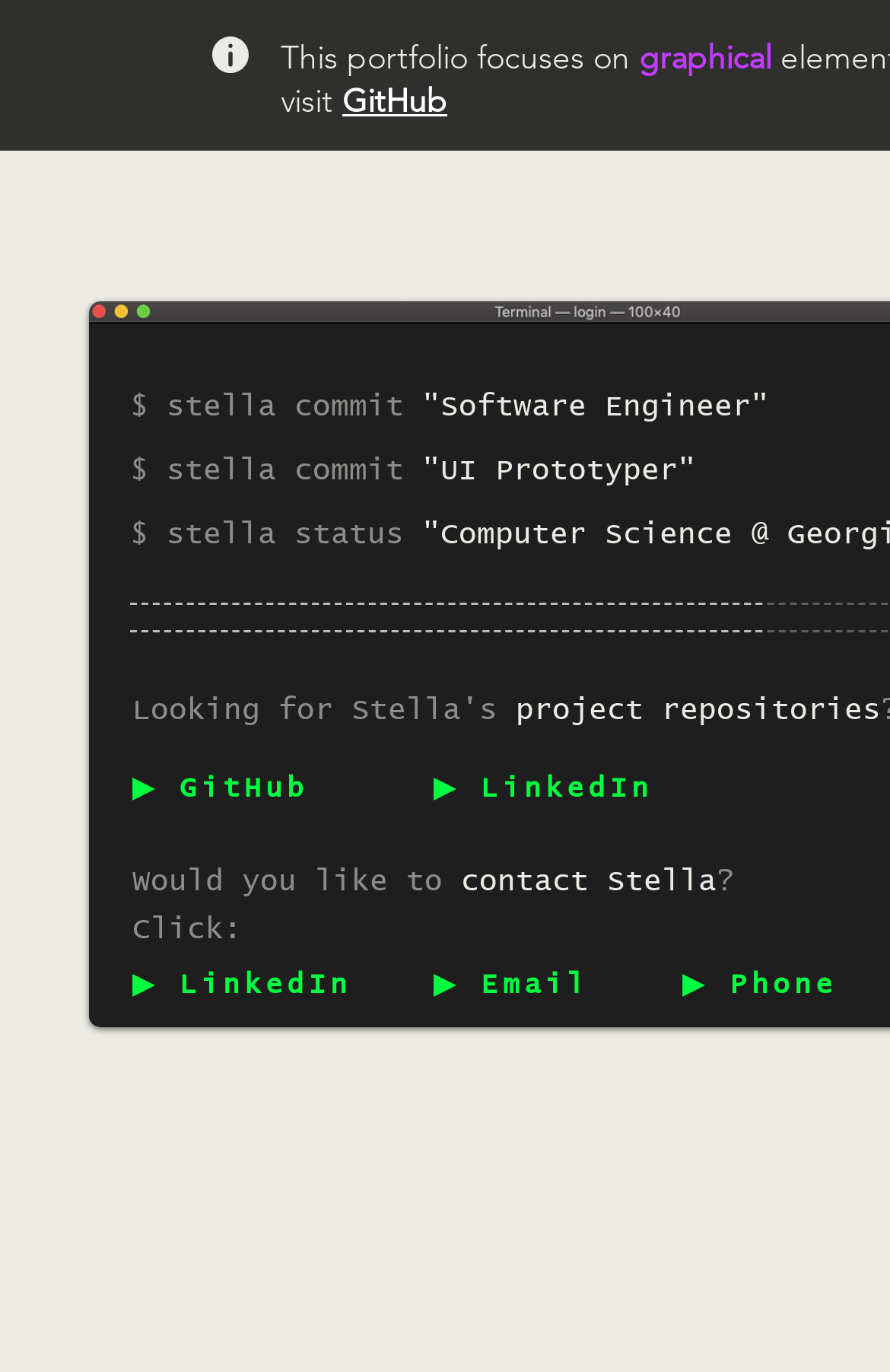Look at the image and write a detailed answer to the question: 
What is the purpose of the 'Info' button?

The 'Info' button is likely to provide more information about the webpage or the person to contact, Stella, as it is a common convention for 'Info' buttons to provide additional information.